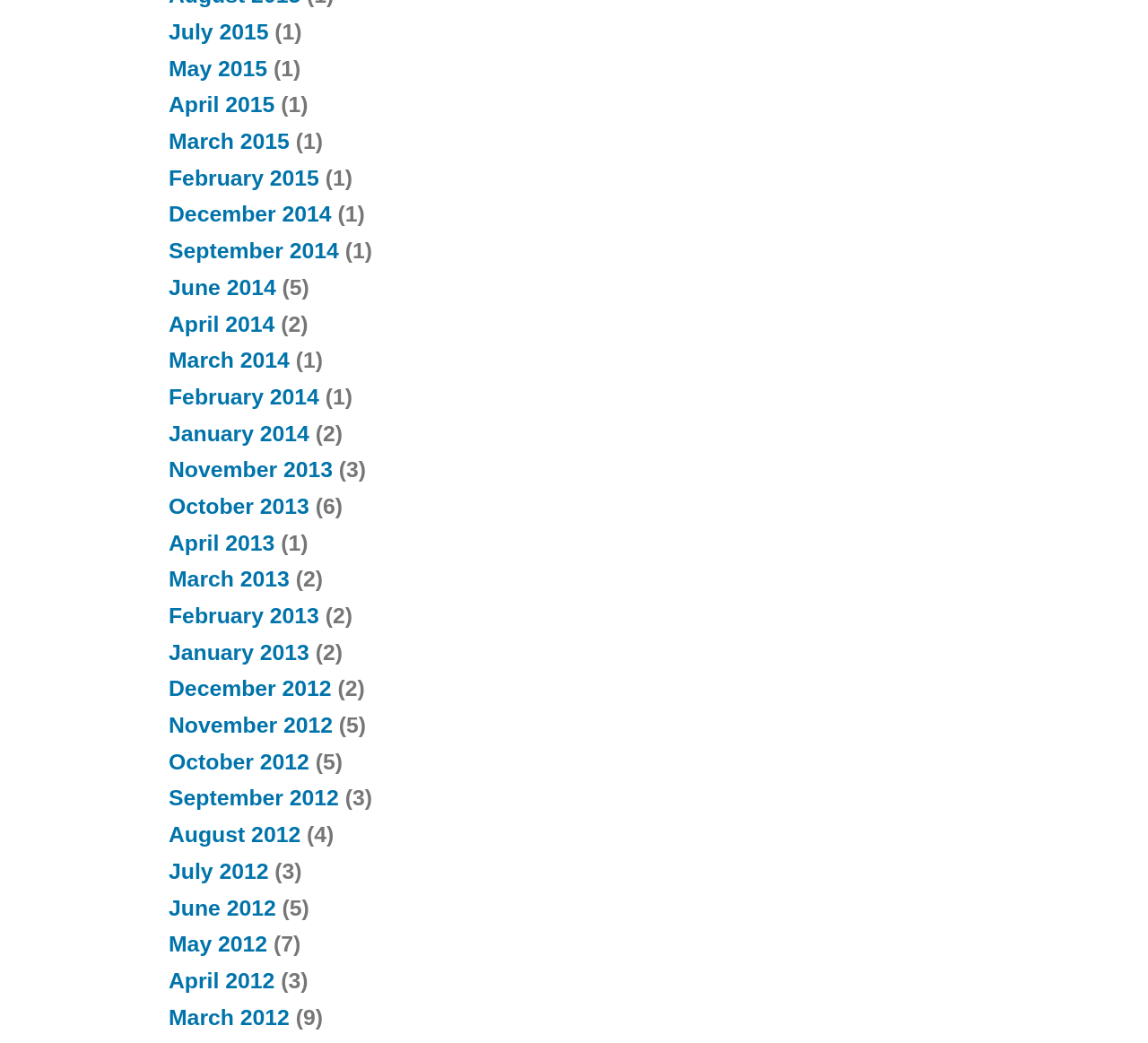Give a one-word or one-phrase response to the question:
Is there a link for August 2015?

No